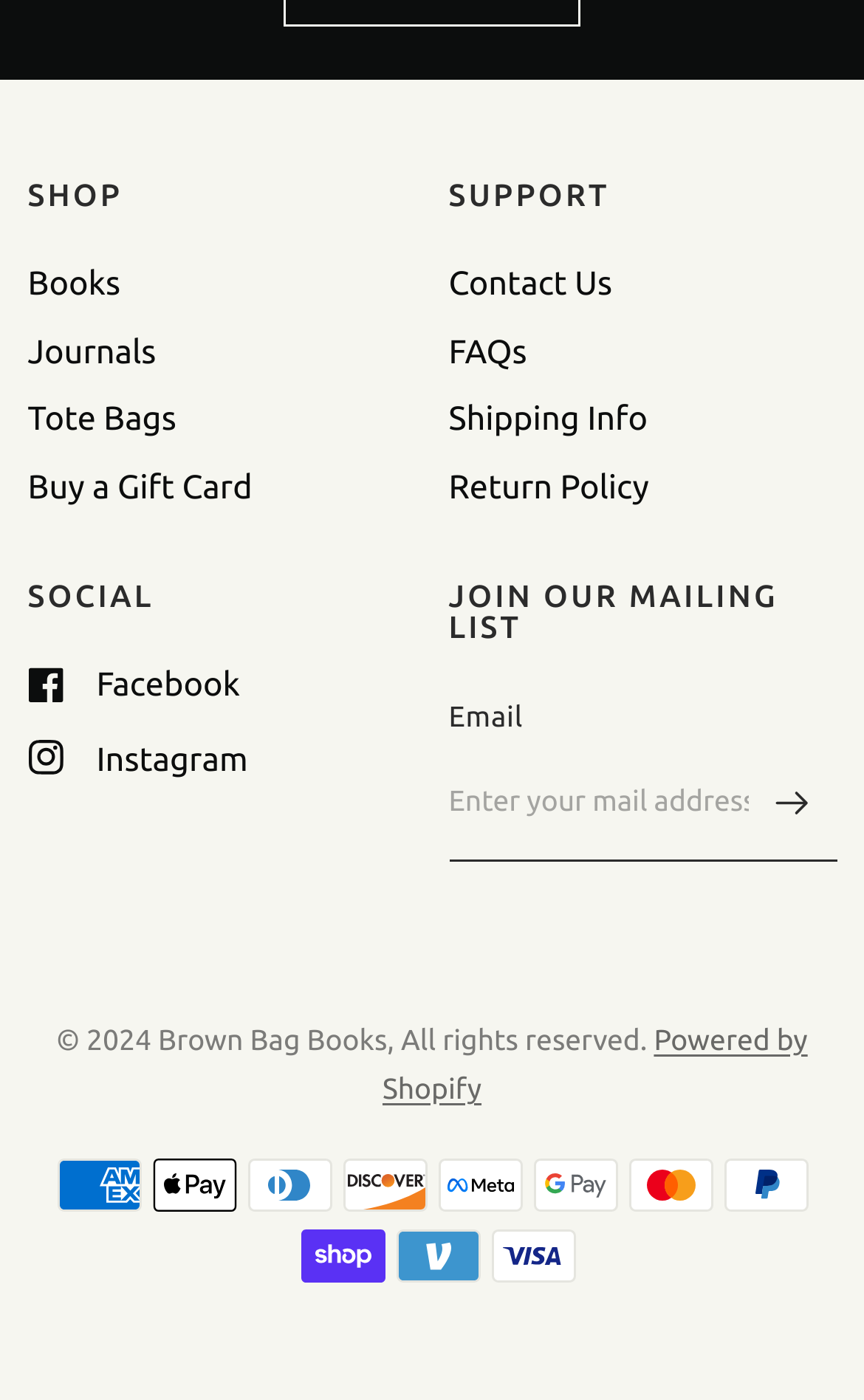Determine the bounding box coordinates (top-left x, top-left y, bottom-right x, bottom-right y) of the UI element described in the following text: Shipping Info

[0.519, 0.286, 0.75, 0.312]